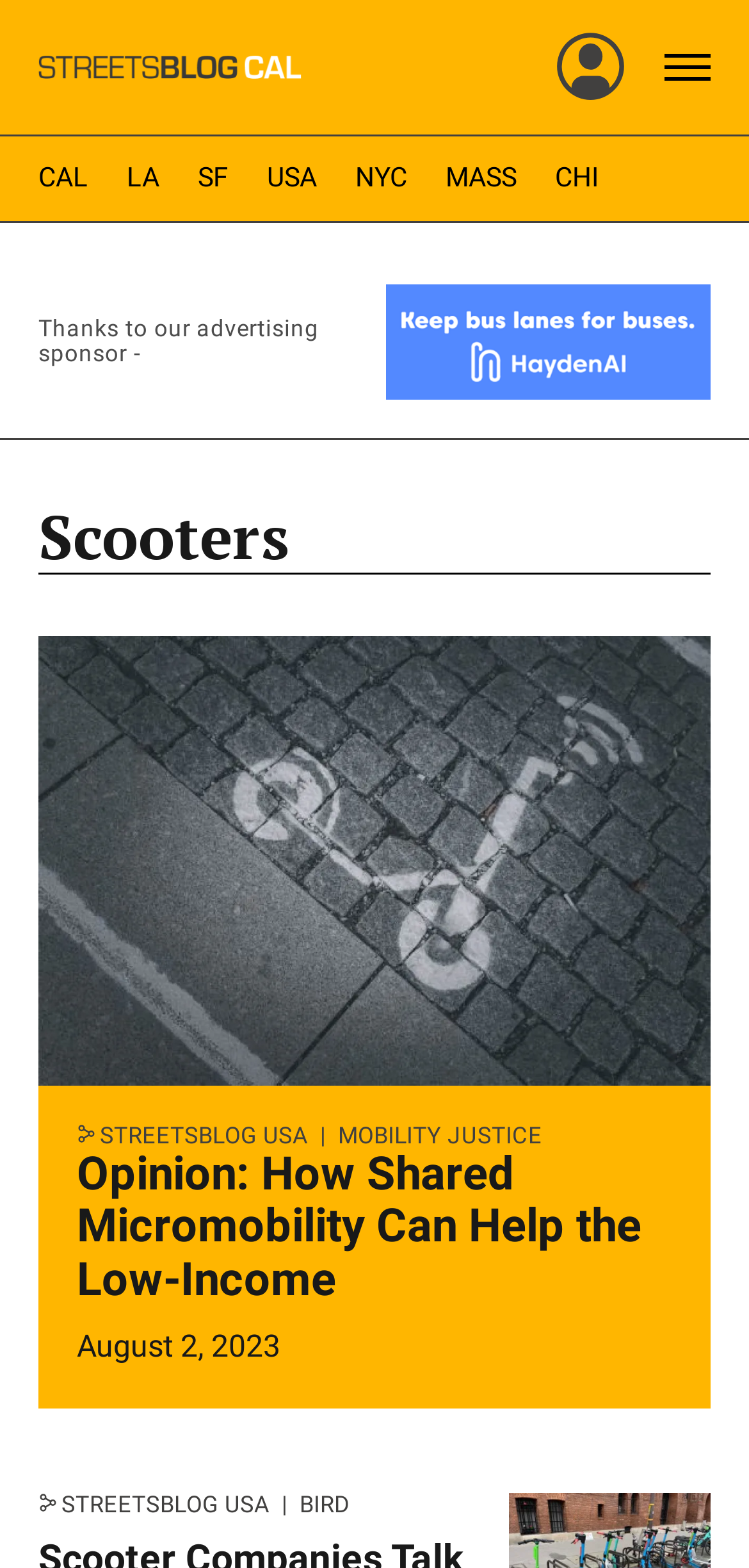What is the topic of the webpage?
From the screenshot, supply a one-word or short-phrase answer.

Scooters